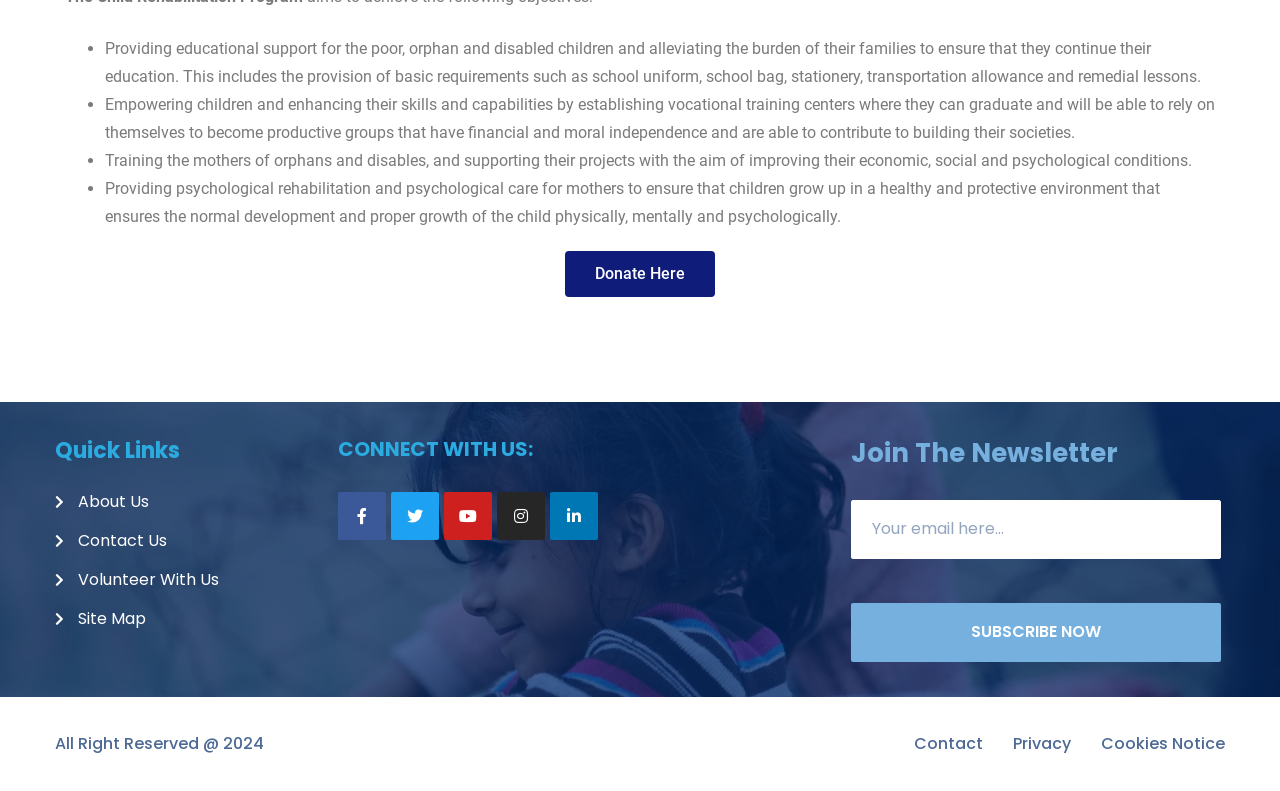Can you find the bounding box coordinates for the element that needs to be clicked to execute this instruction: "Click Donate Here"? The coordinates should be given as four float numbers between 0 and 1, i.e., [left, top, right, bottom].

[0.441, 0.318, 0.559, 0.376]